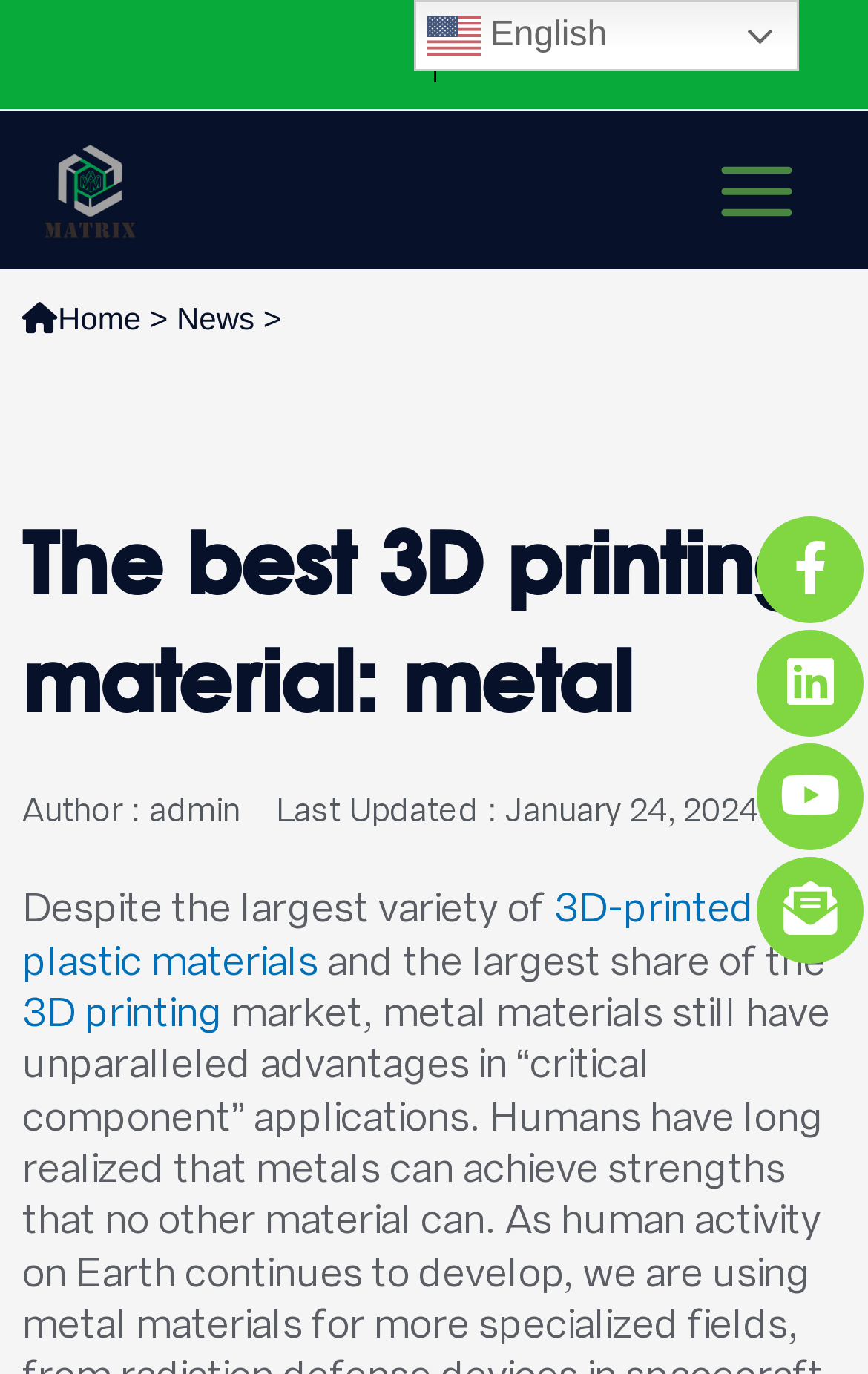Elaborate on the webpage's design and content in a detailed caption.

The webpage appears to be an article discussing the best 3D printing material, with a focus on metal. At the top left of the page, there is a logo image and a link to "Matrix Laser". To the right of the logo, there is a main menu button that, when expanded, reveals links to "Home" and "News". 

Below the main menu, there is a large heading that reads "The best 3D printing material: metal". Underneath the heading, there are two links: one to the author, "admin", and another to the last updated date, "January 24, 2024". 

The main content of the article starts with a paragraph that begins with the text "Despite the largest variety of". This paragraph contains links to "3D-printed plastic materials" and "3D printing". The text discusses the dominance of metal materials in the 3D printing market despite the variety of 3D-printed plastic materials available.

At the top right of the page, there is a language selection link to "en English", accompanied by a small flag image.